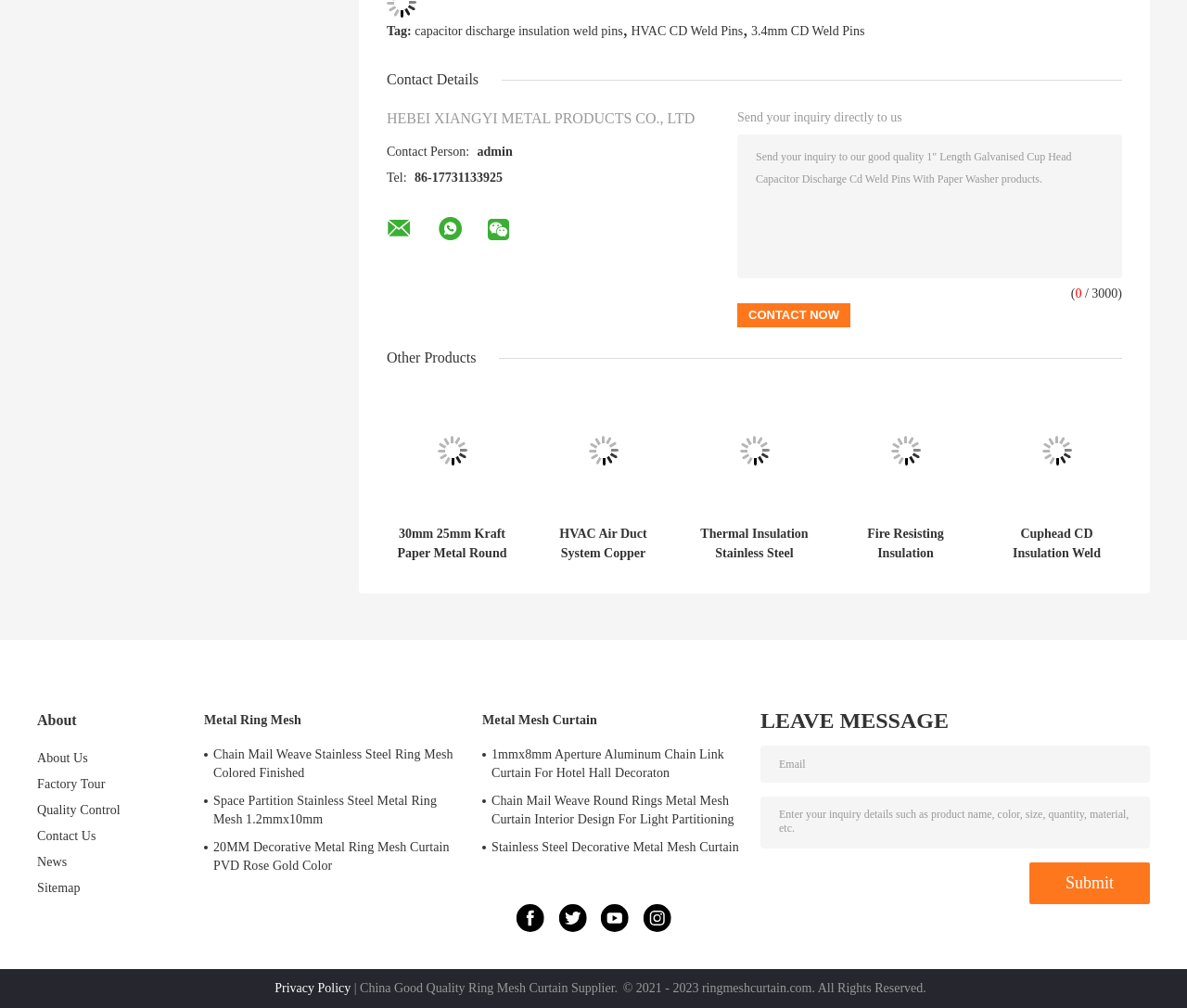Give a concise answer of one word or phrase to the question: 
What is the company name?

HEBEI XIANGYI METAL PRODUCTS CO., LTD